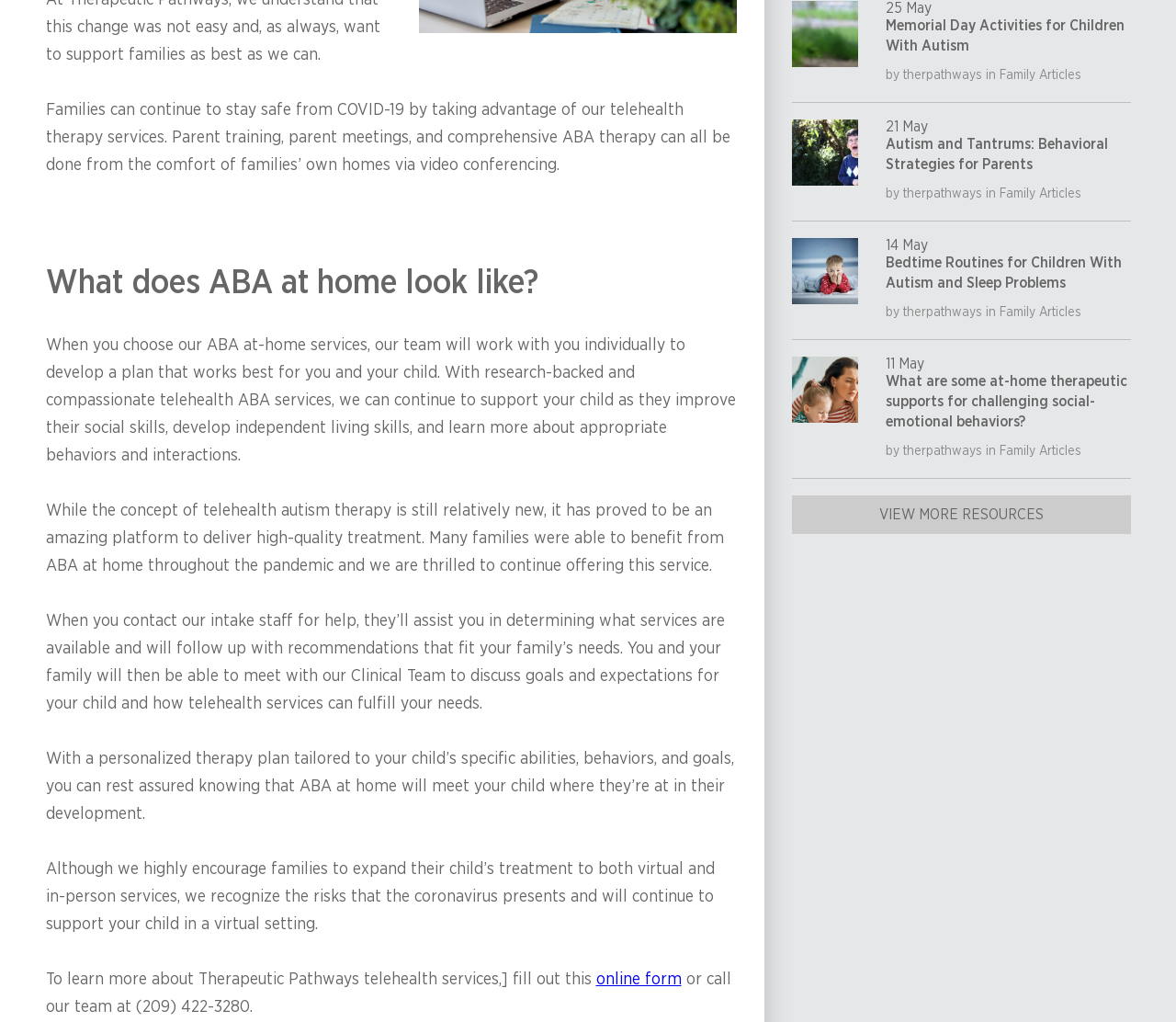Give the bounding box coordinates for this UI element: "online form". The coordinates should be four float numbers between 0 and 1, arranged as [left, top, right, bottom].

[0.507, 0.95, 0.579, 0.966]